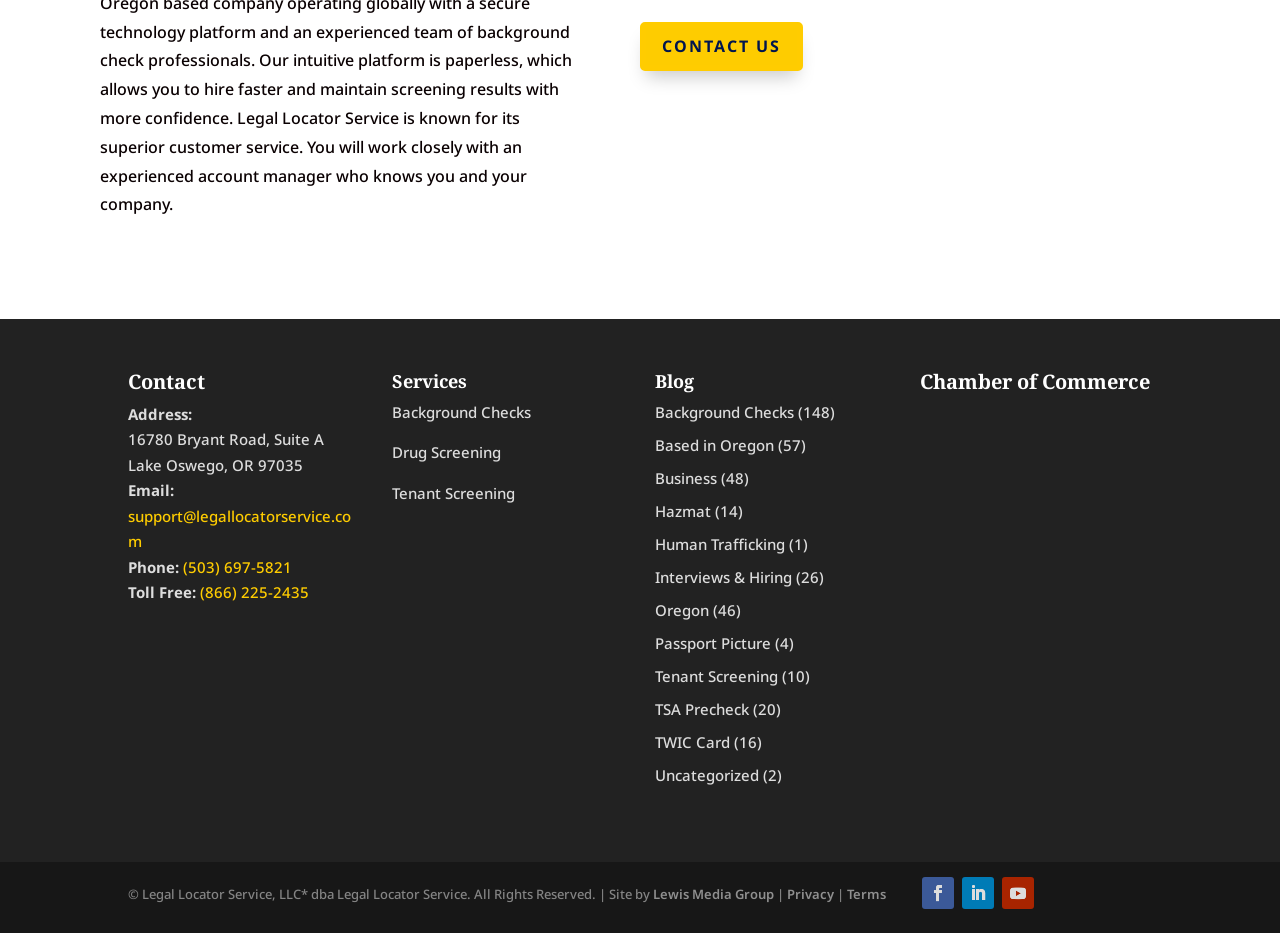Identify the bounding box coordinates of the section to be clicked to complete the task described by the following instruction: "Get background checks". The coordinates should be four float numbers between 0 and 1, formatted as [left, top, right, bottom].

[0.306, 0.431, 0.415, 0.452]